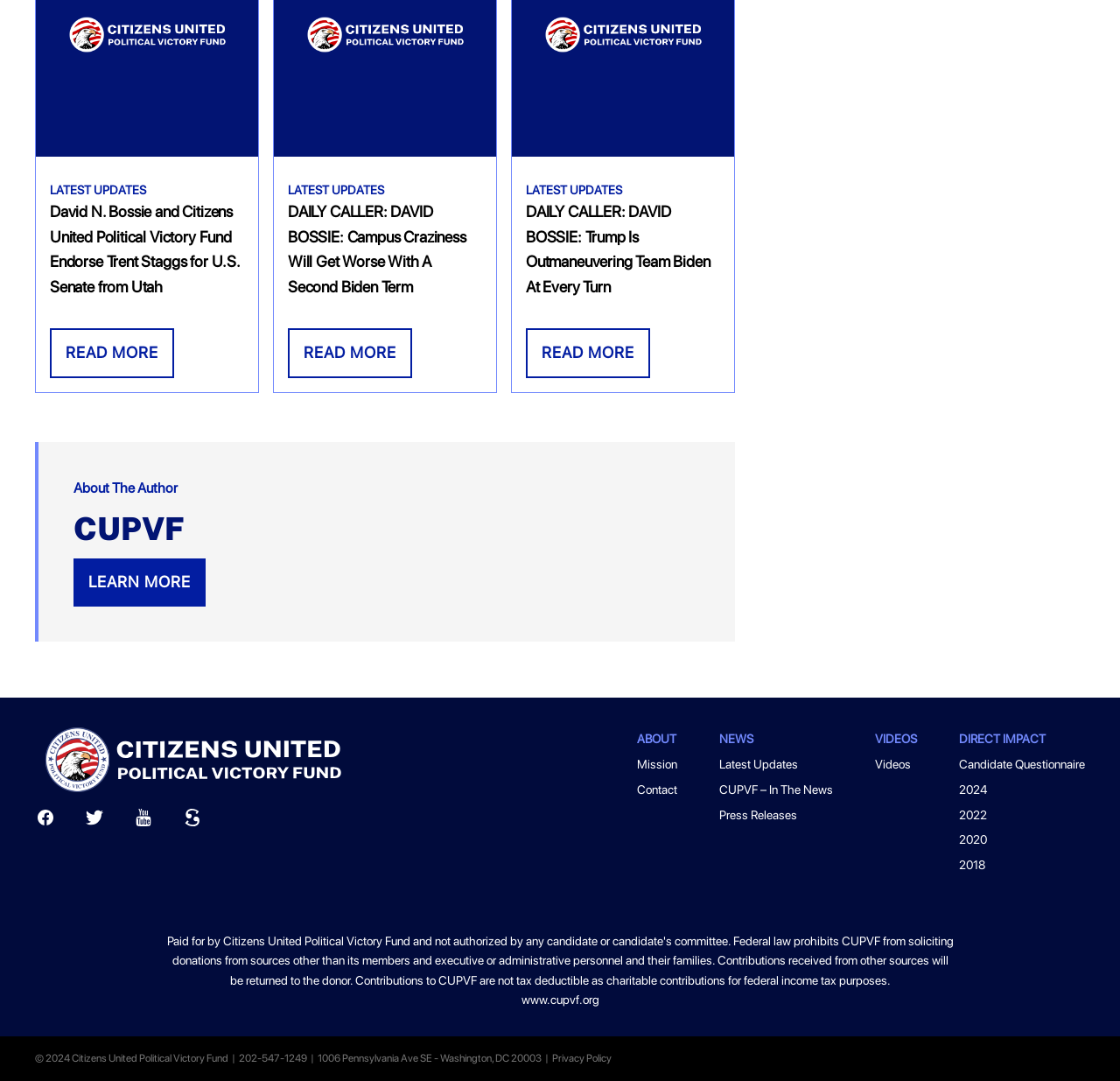What social media platforms does the organization have?
Using the image as a reference, answer the question with a short word or phrase.

Facebook, Twitter, Youtube, Scribd